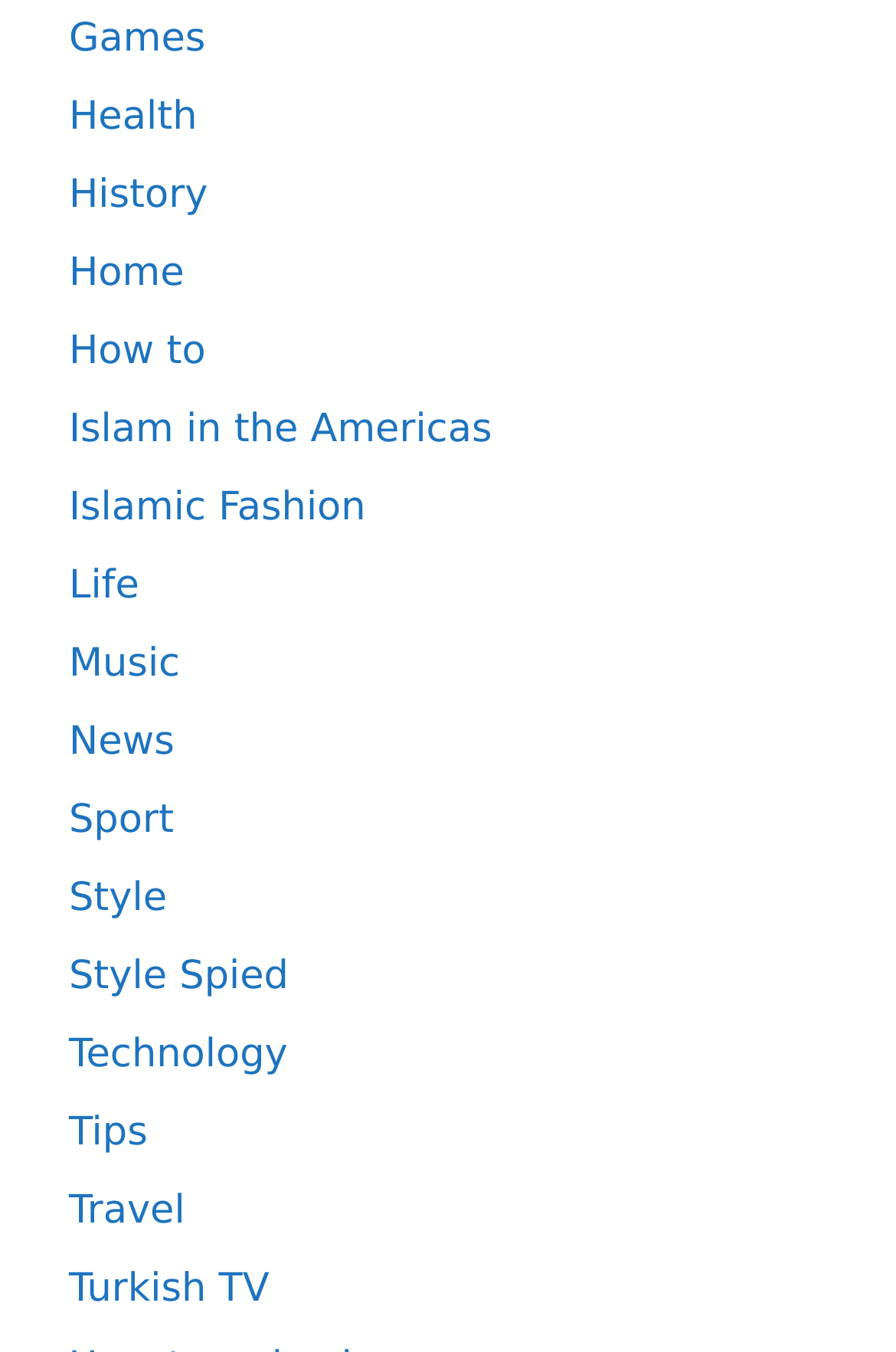Find the coordinates for the bounding box of the element with this description: "Islam in the Americas".

[0.077, 0.301, 0.549, 0.335]